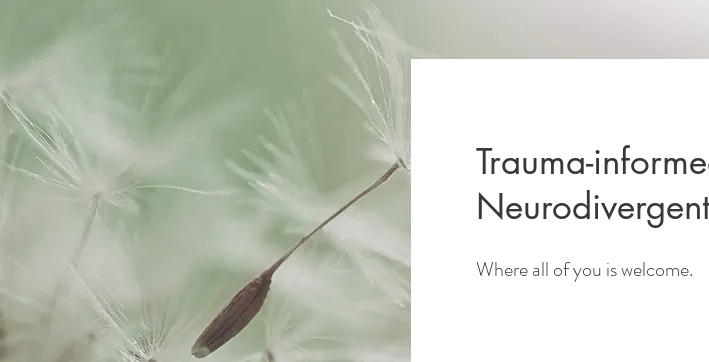What is the tone of the overall aesthetic?
Answer the question in as much detail as possible.

The image features a soft, blurred green background and a delicate close-up of a dandelion seed, which creates a calming and inviting atmosphere, reflecting the core principles of empathy and support in therapeutic practices.